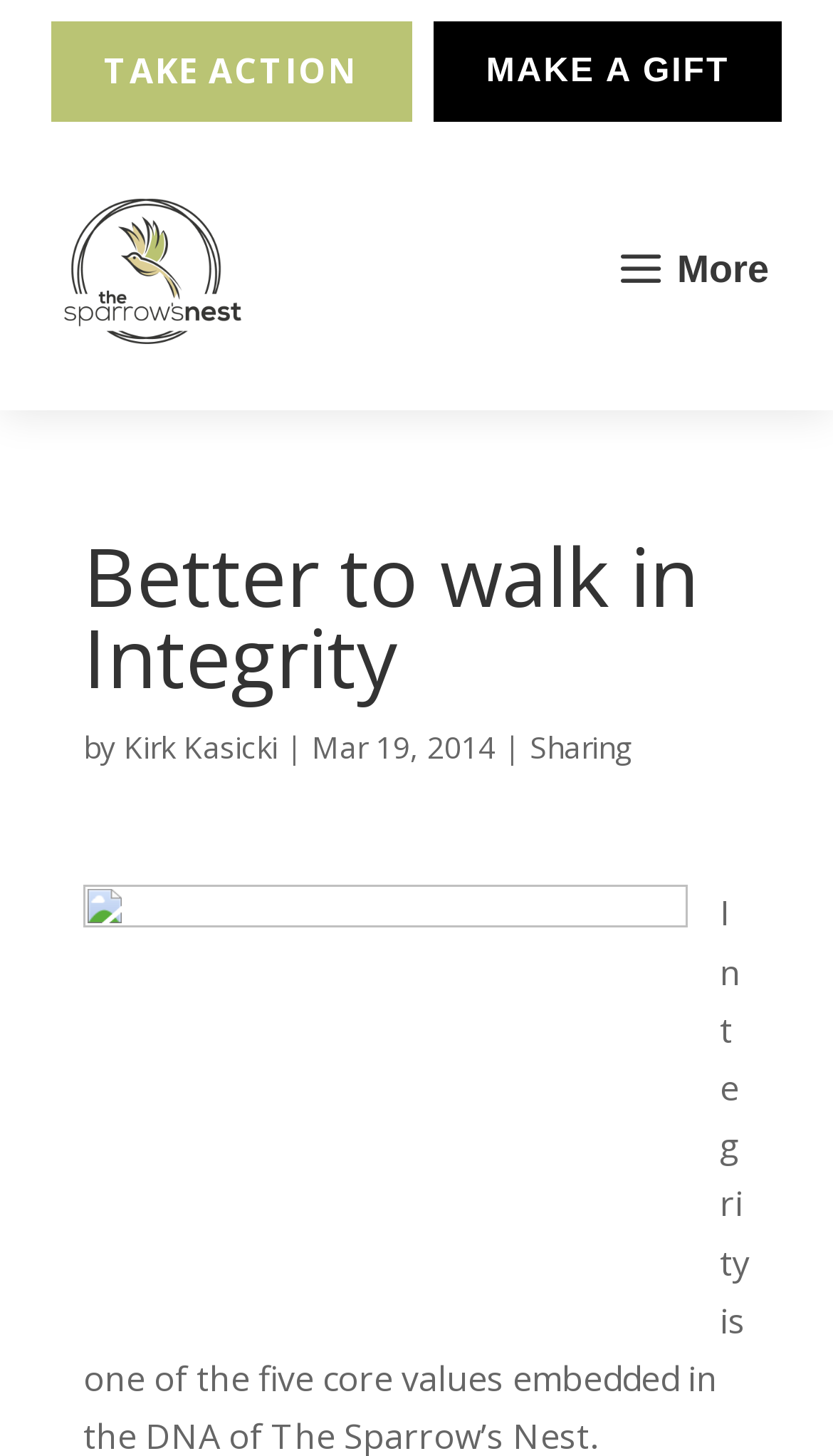What is the date of the article?
Provide a well-explained and detailed answer to the question.

I examined the webpage structure and found a section that appears to be the article metadata. Within this section, I found a static text element with the text 'Mar 19, 2014', which is likely the date of the article.